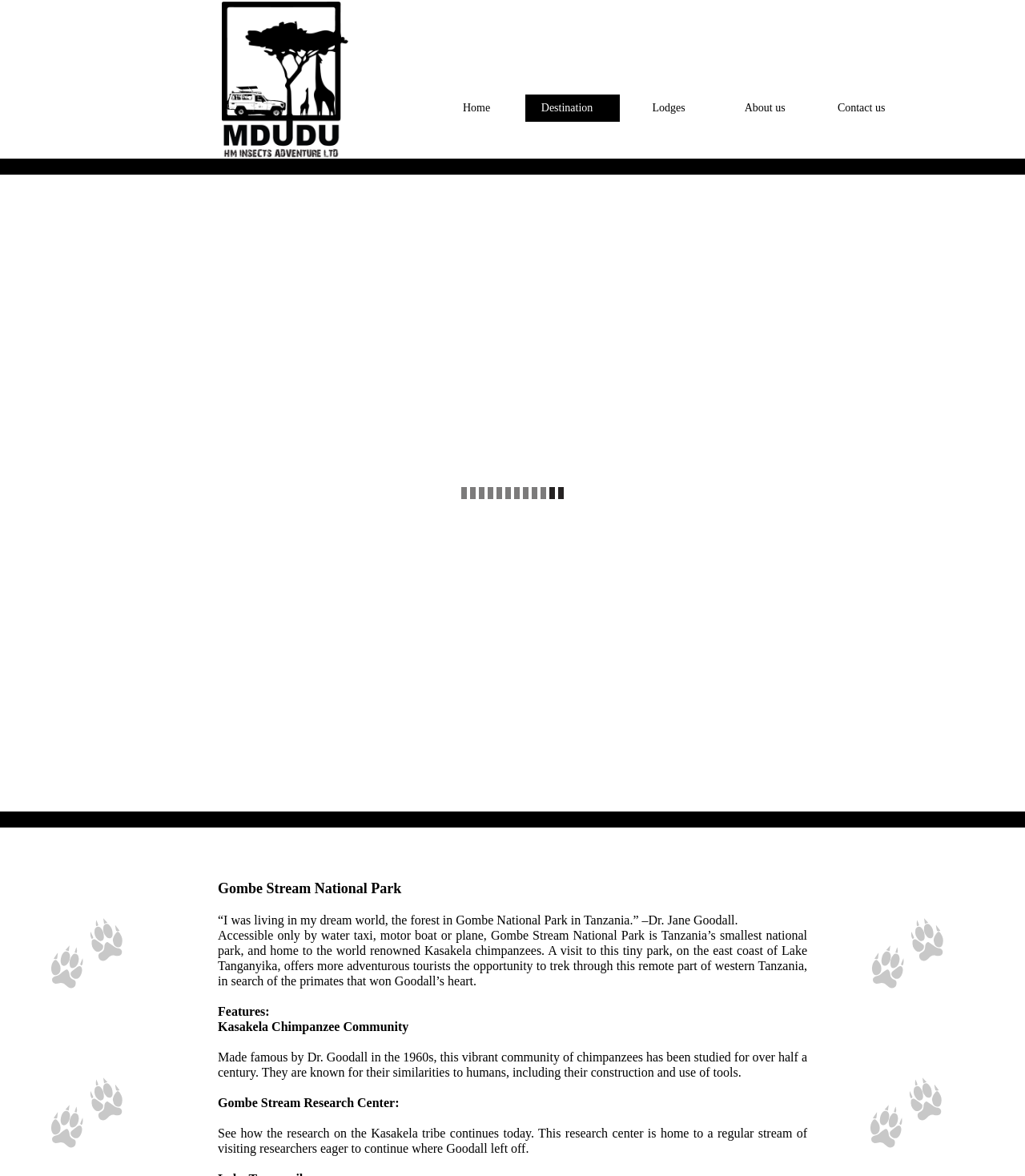Generate a thorough explanation of the webpage's elements.

The webpage is about Gombe Game Reserve, a national park in Tanzania. At the top, there are five links: an empty link, "Home", a menu with the label "Destination", "Lodges", and "About us" and "Contact us" on the right side. 

Below these links, there is a title "Gombe Stream National Park" followed by a quote from Dr. Jane Goodall. The quote is positioned slightly below the title. 

Under the quote, there is a paragraph of text that describes Gombe Stream National Park, its location, and its features. This paragraph is positioned below the quote and spans almost the entire width of the page.

Further down, there is a section with the title "Features:" followed by two subsections: "Kasakela Chimpanzee Community" and "Gombe Stream Research Center:". Each subsection has a brief description of the feature. The text in these sections is positioned below the previous paragraph and spans almost the entire width of the page.